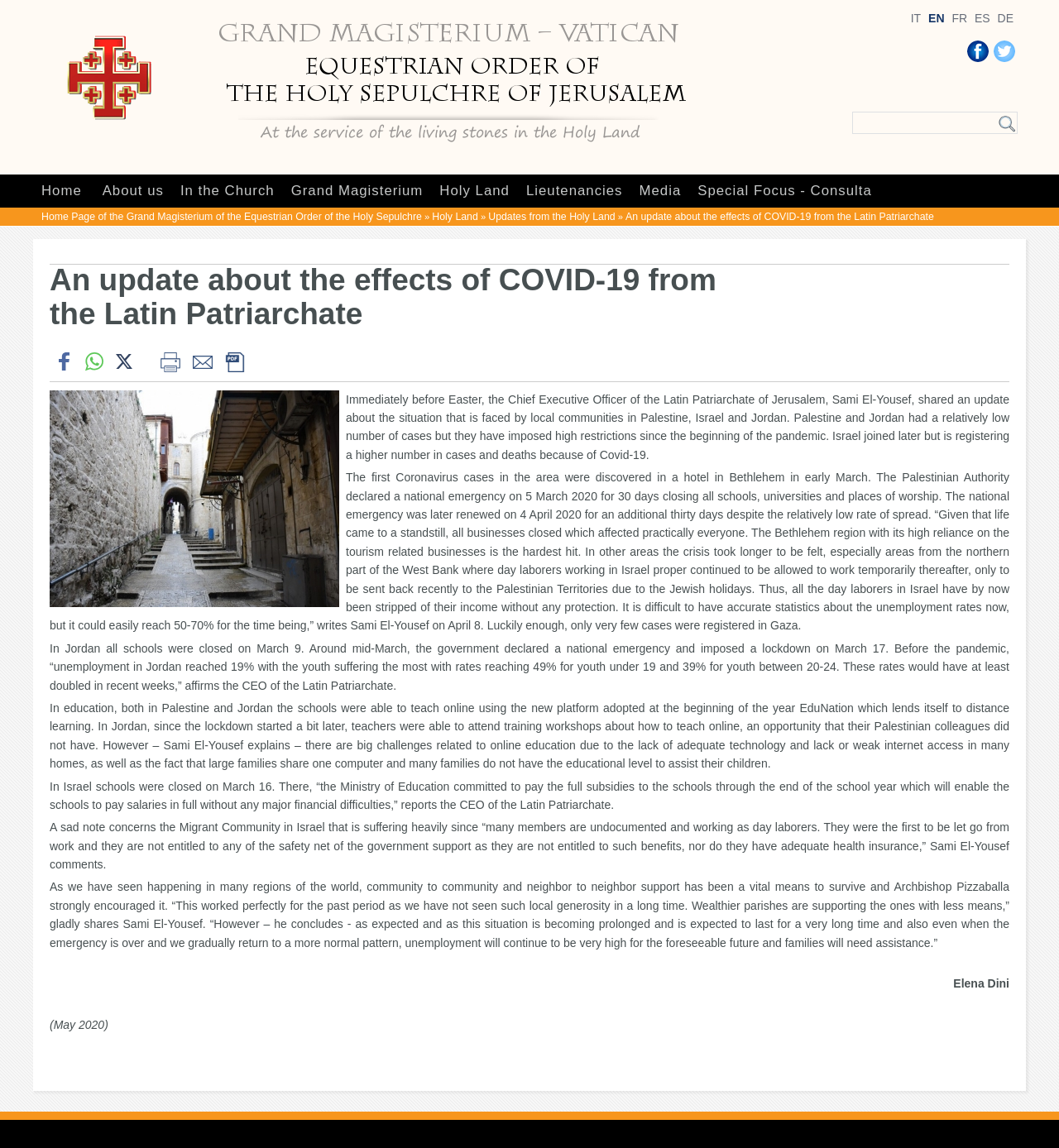What is the name of the platform used for distance learning in Palestine and Jordan?
Using the image as a reference, answer the question in detail.

The answer can be found in the article section of the webpage, where it is mentioned that 'In education, both in Palestine and Jordan the schools were able to teach online using the new platform adopted at the beginning of the year EduNation which lends itself to distance learning.'